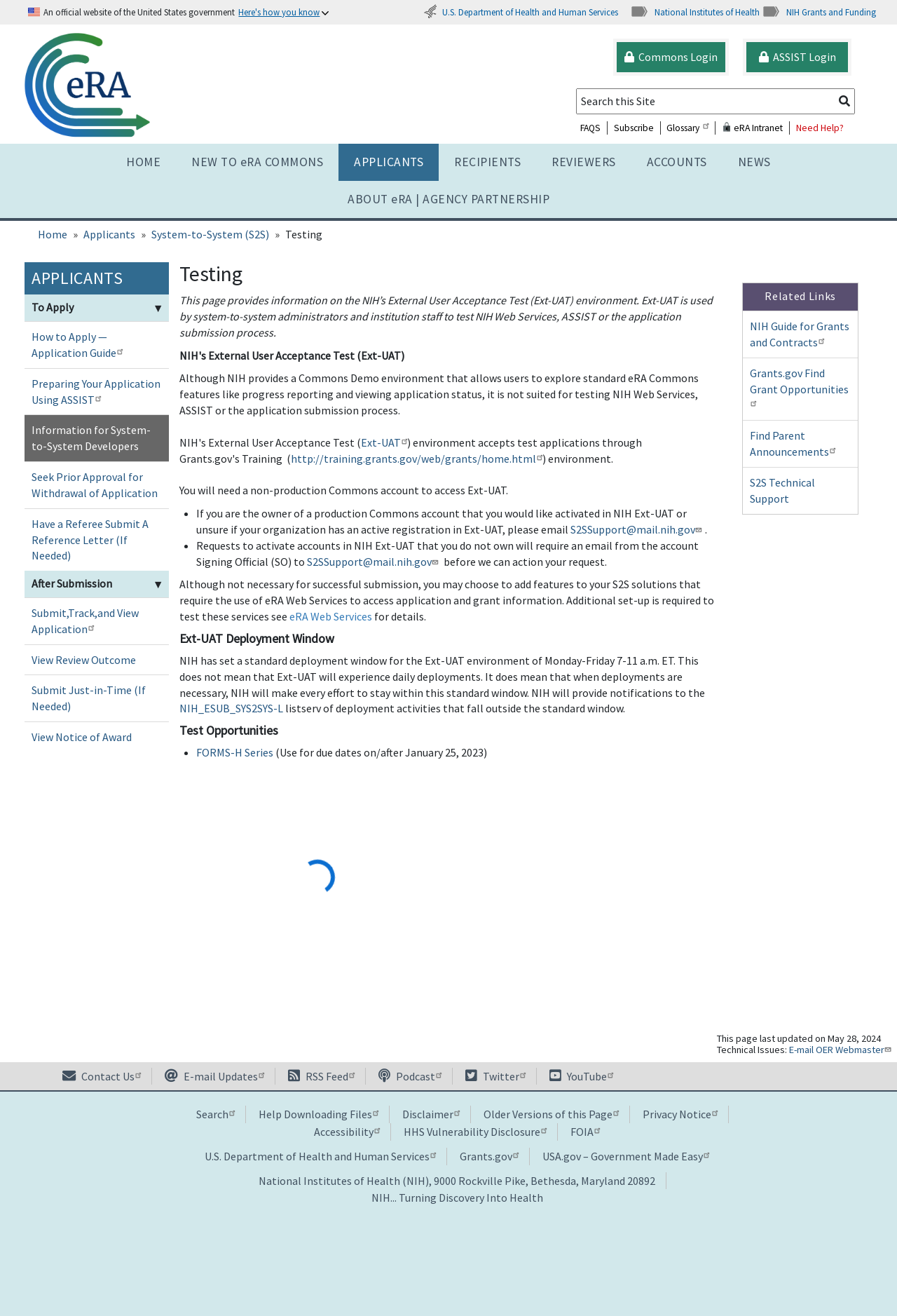Please provide a comprehensive response to the question below by analyzing the image: 
What is the standard deployment window for Ext-UAT?

The webpage states that NIH has set a standard deployment window for the Ext-UAT environment of Monday-Friday 7-11 a.m. ET, and NIH will make every effort to stay within this standard window when deployments are necessary.